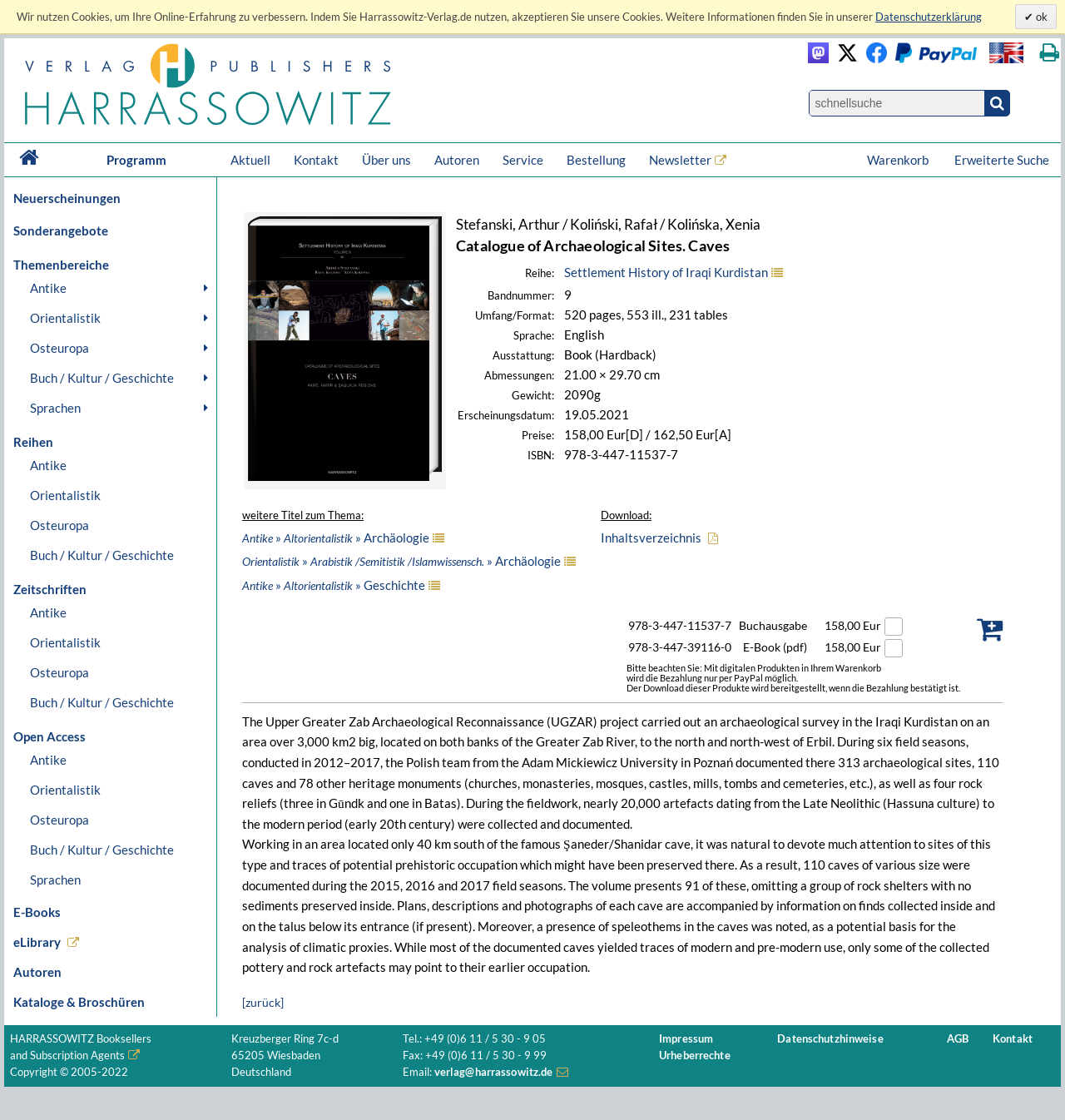Provide the bounding box coordinates of the HTML element described by the text: "title="switch to english version"".

[0.929, 0.038, 0.961, 0.056]